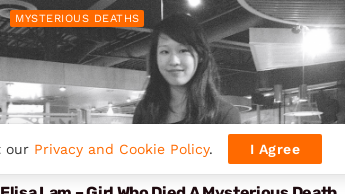What is the tone of Elisa Lam's facial expression?
Examine the image and provide an in-depth answer to the question.

The caption describes Elisa Lam's facial expression as having a 'subtle smile', which suggests that her smile is not overly prominent or exaggerated, but rather a gentle and understated one.